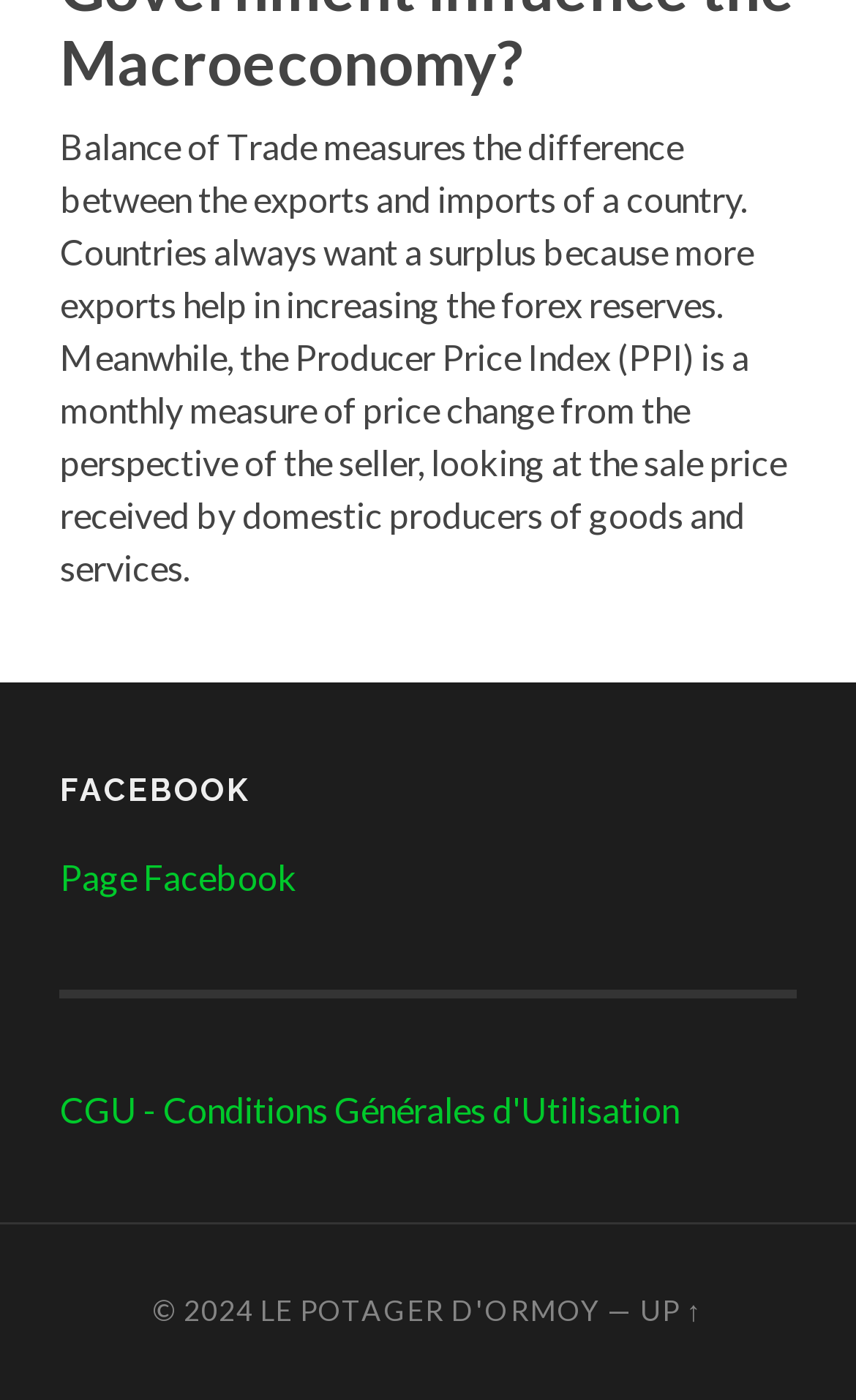Find the bounding box coordinates for the HTML element described in this sentence: "Page Facebook". Provide the coordinates as four float numbers between 0 and 1, in the format [left, top, right, bottom].

[0.07, 0.611, 0.347, 0.641]